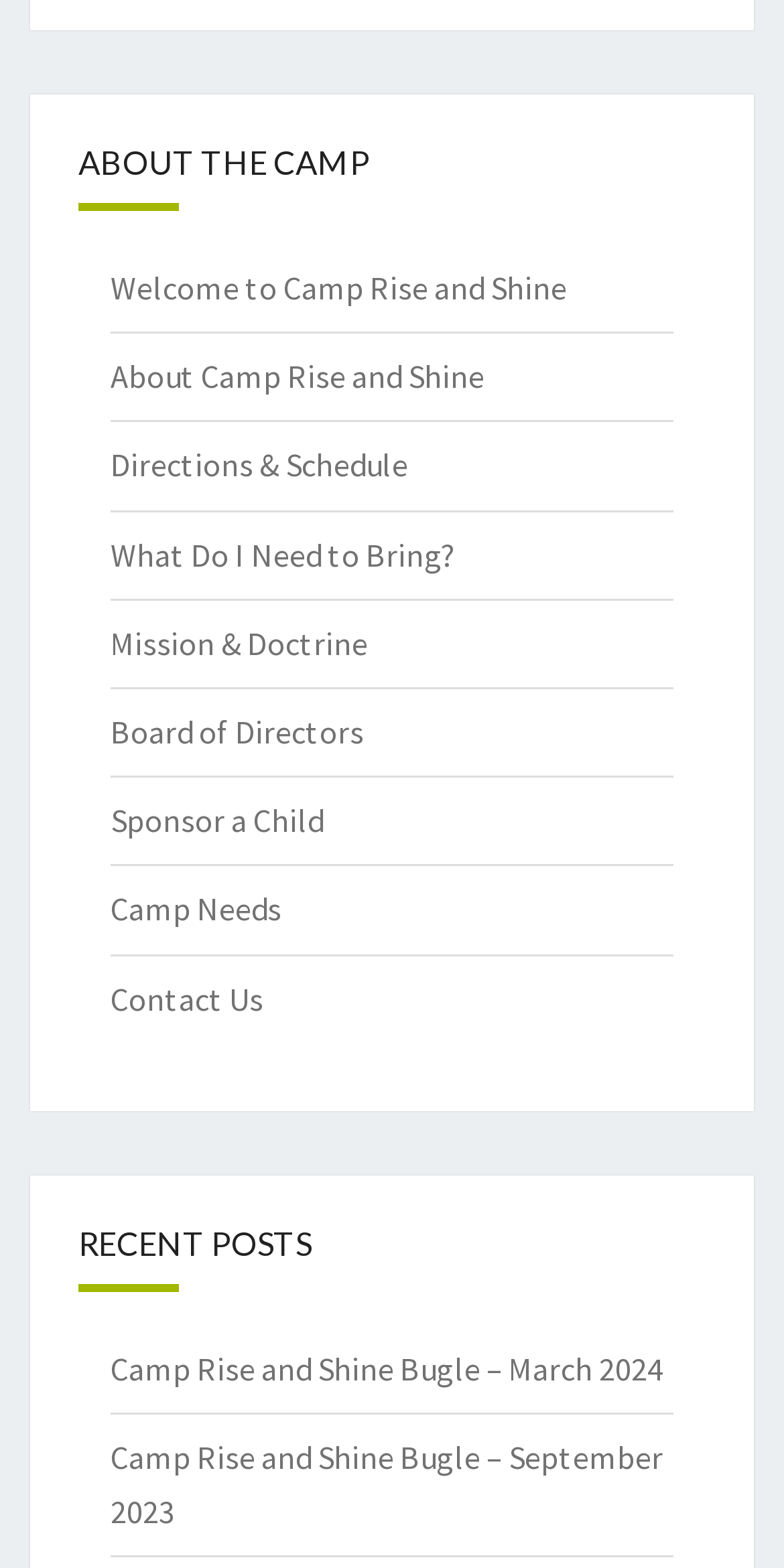Identify the bounding box coordinates of the section that should be clicked to achieve the task described: "Filter by Correspondence".

None